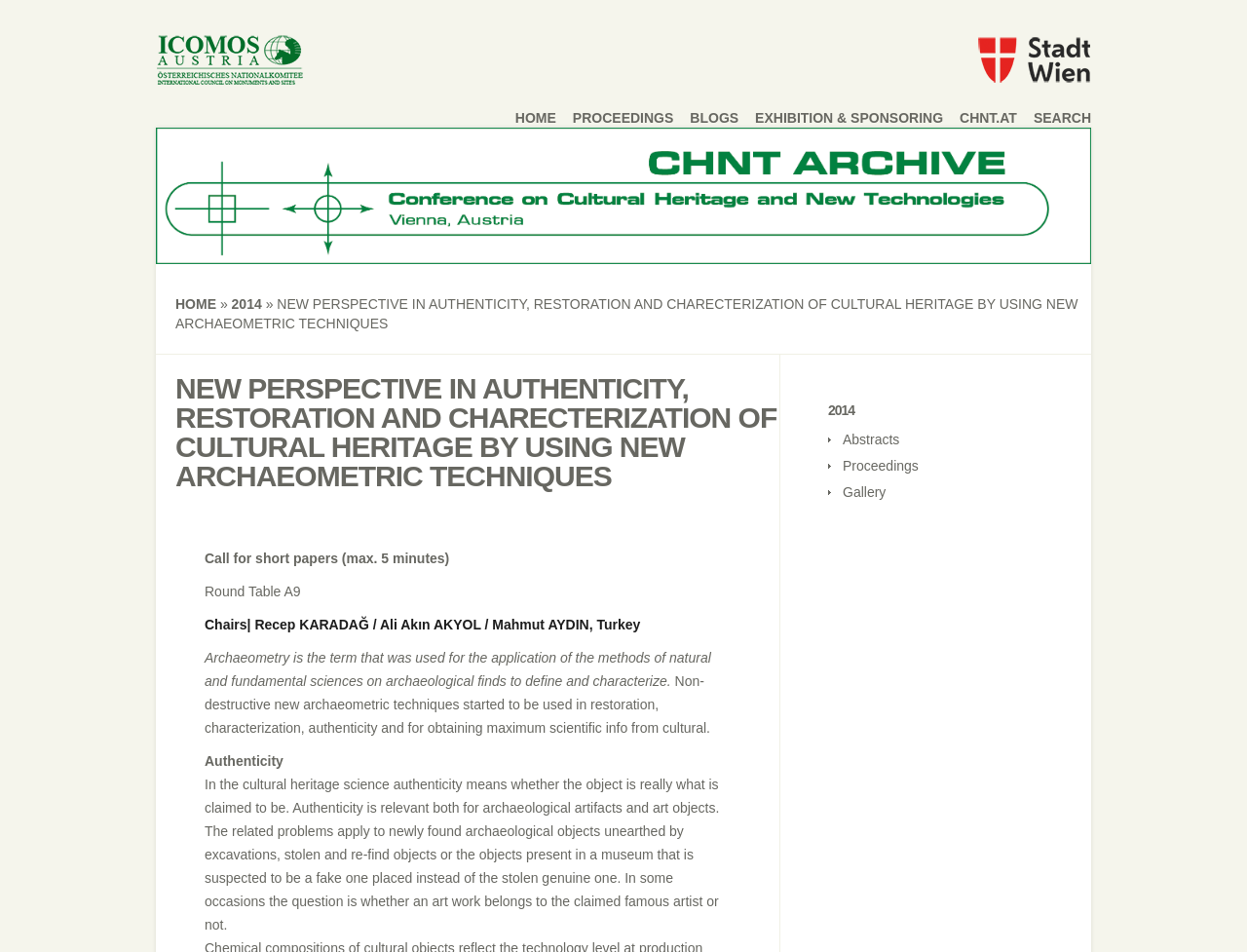Determine the bounding box coordinates of the clickable region to follow the instruction: "Click on the ICOMOS Austria link".

[0.126, 0.082, 0.243, 0.097]